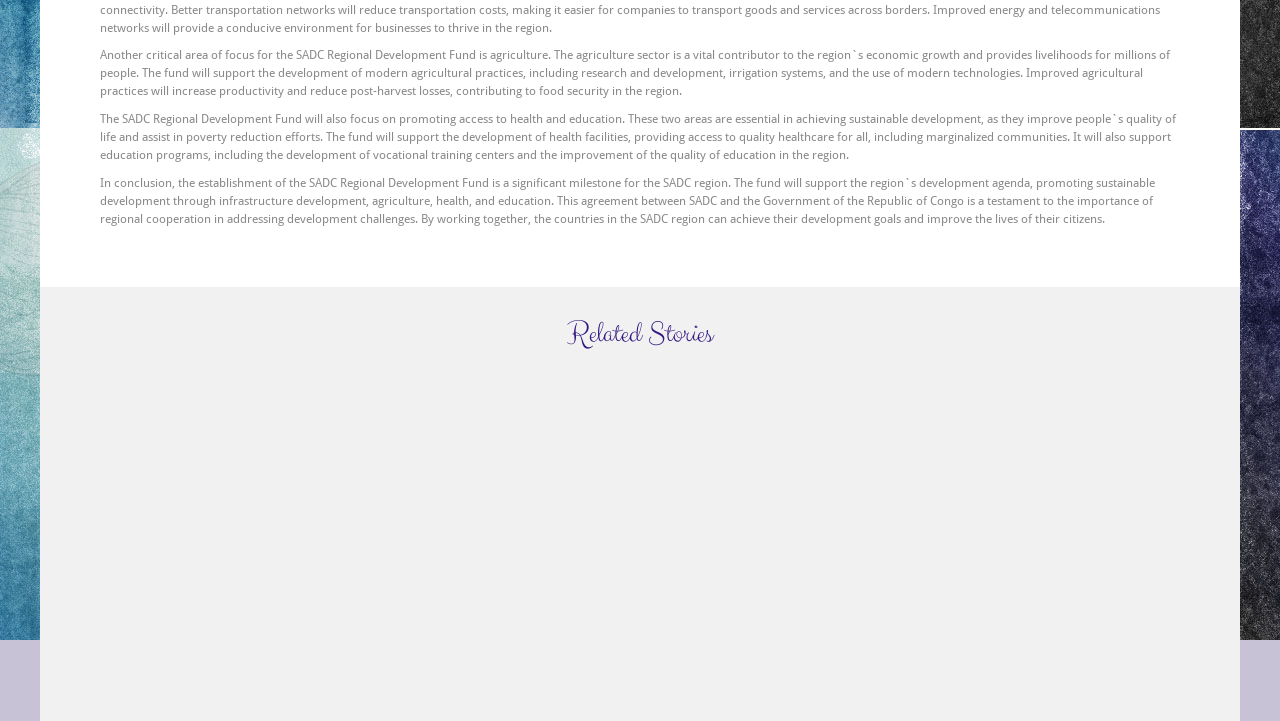Using the given element description, provide the bounding box coordinates (top-left x, top-left y, bottom-right x, bottom-right y) for the corresponding UI element in the screenshot: 

[0.154, 0.566, 0.275, 0.622]